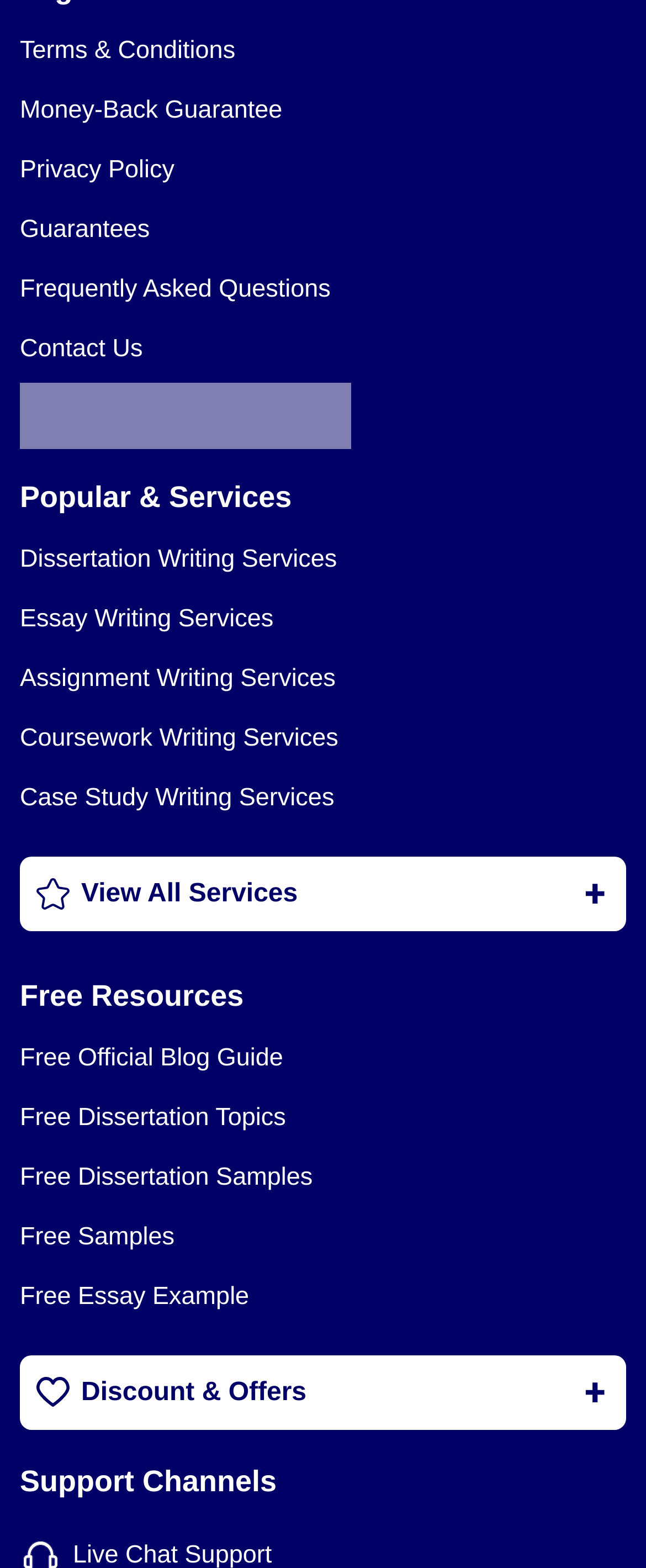What is the first link under 'Support Channels'?
Refer to the image and give a detailed answer to the question.

I looked at the 'Support Channels' heading and did not find any links under it. It seems to be a heading without any links.